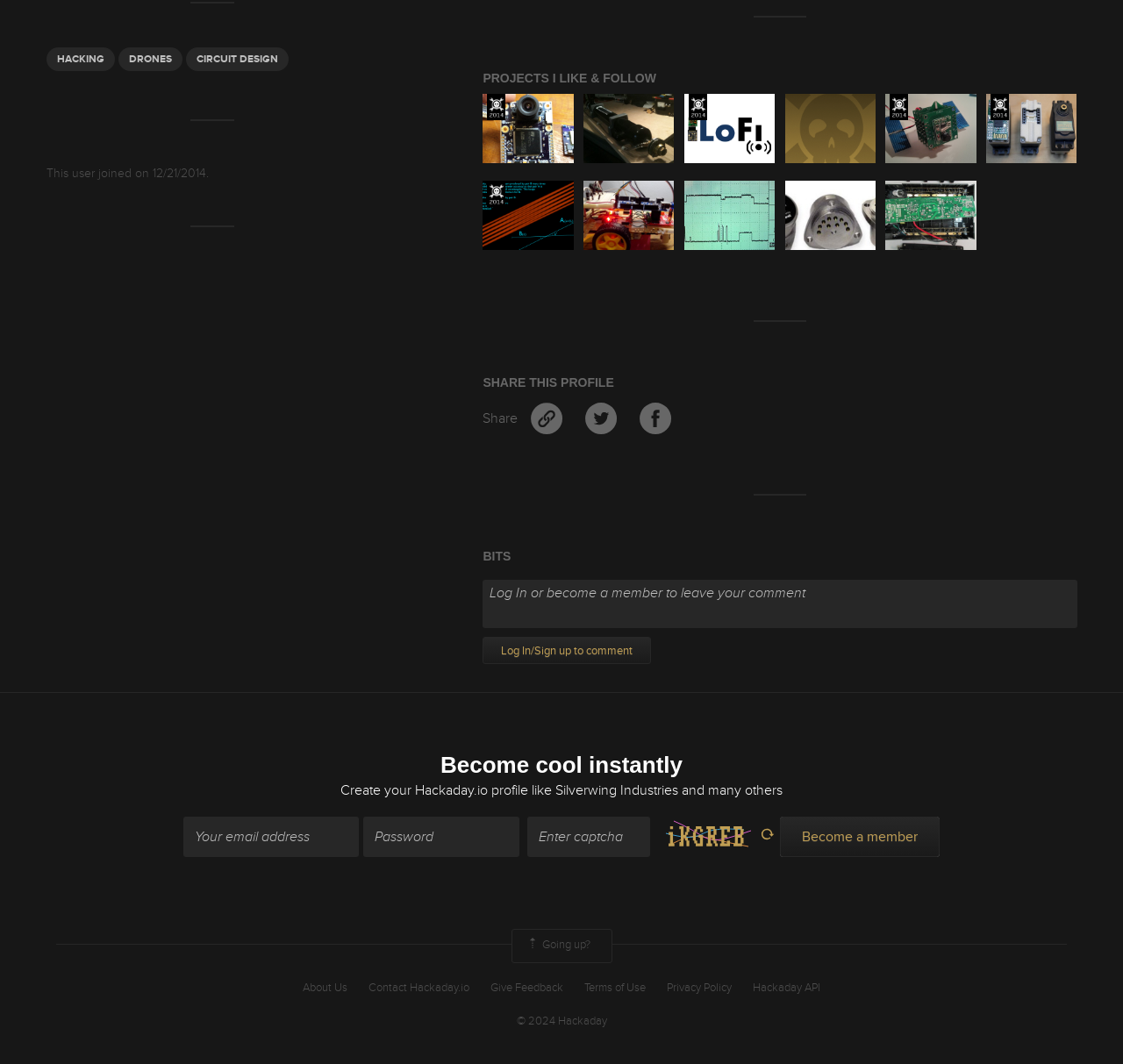Use a single word or phrase to answer the question: What is the purpose of the button at the bottom?

Become a member